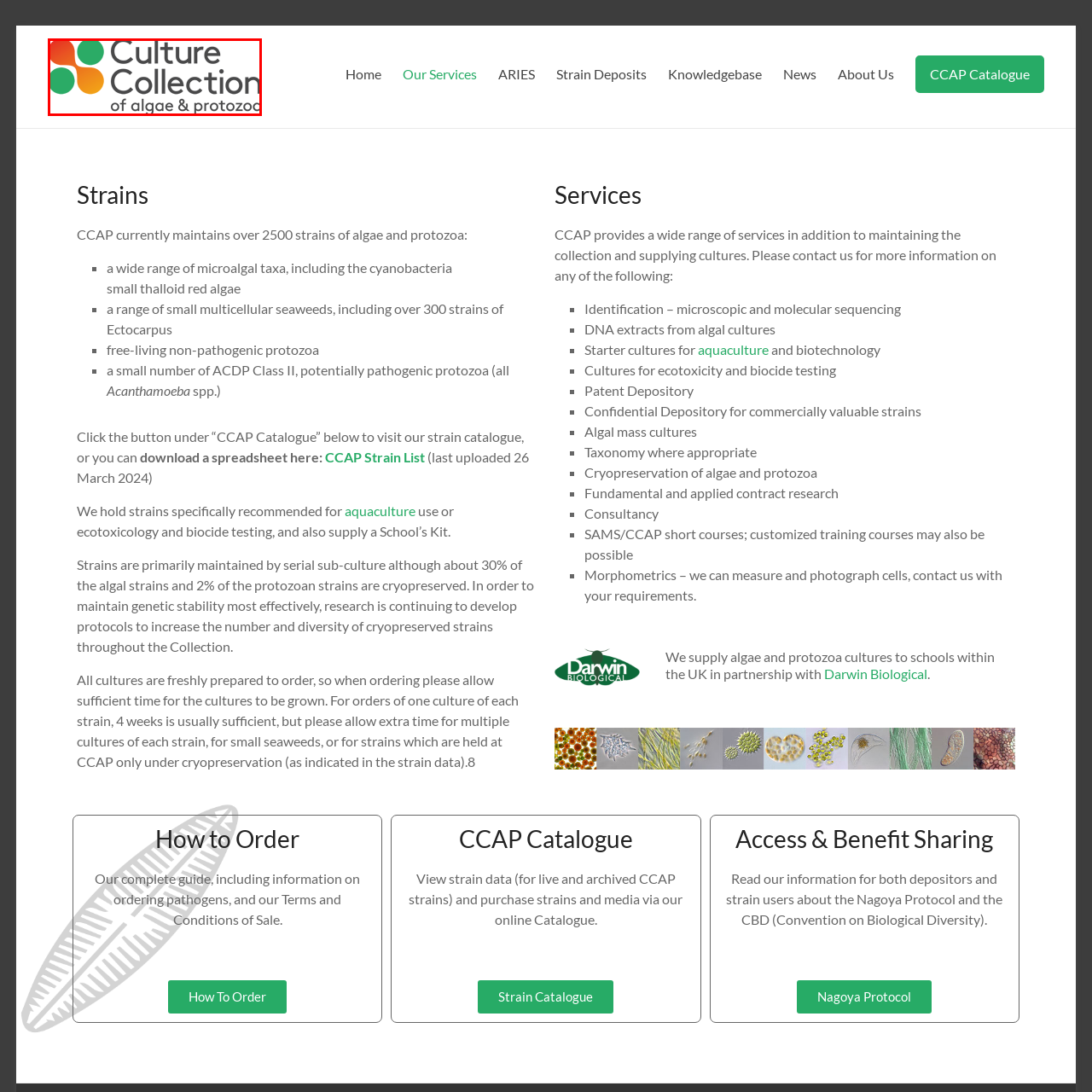Create an extensive description for the image inside the red frame.

The image features the logo of the Culture Collection of Algae and Protozoa (CCAP). The design incorporates vibrant, overlapping circles in shades of red, green, and orange, which represent various types of microalgae and protozoa. The logo prominently displays the text "Culture Collection" in a bold, modern font, followed by "of algae & protozoa" in a smaller size. This visual identity conveys CCAP's focus on the preservation and study of diverse microbial life, highlighting its role in maintaining a wide range of cultures for research, education, and ecological purposes.